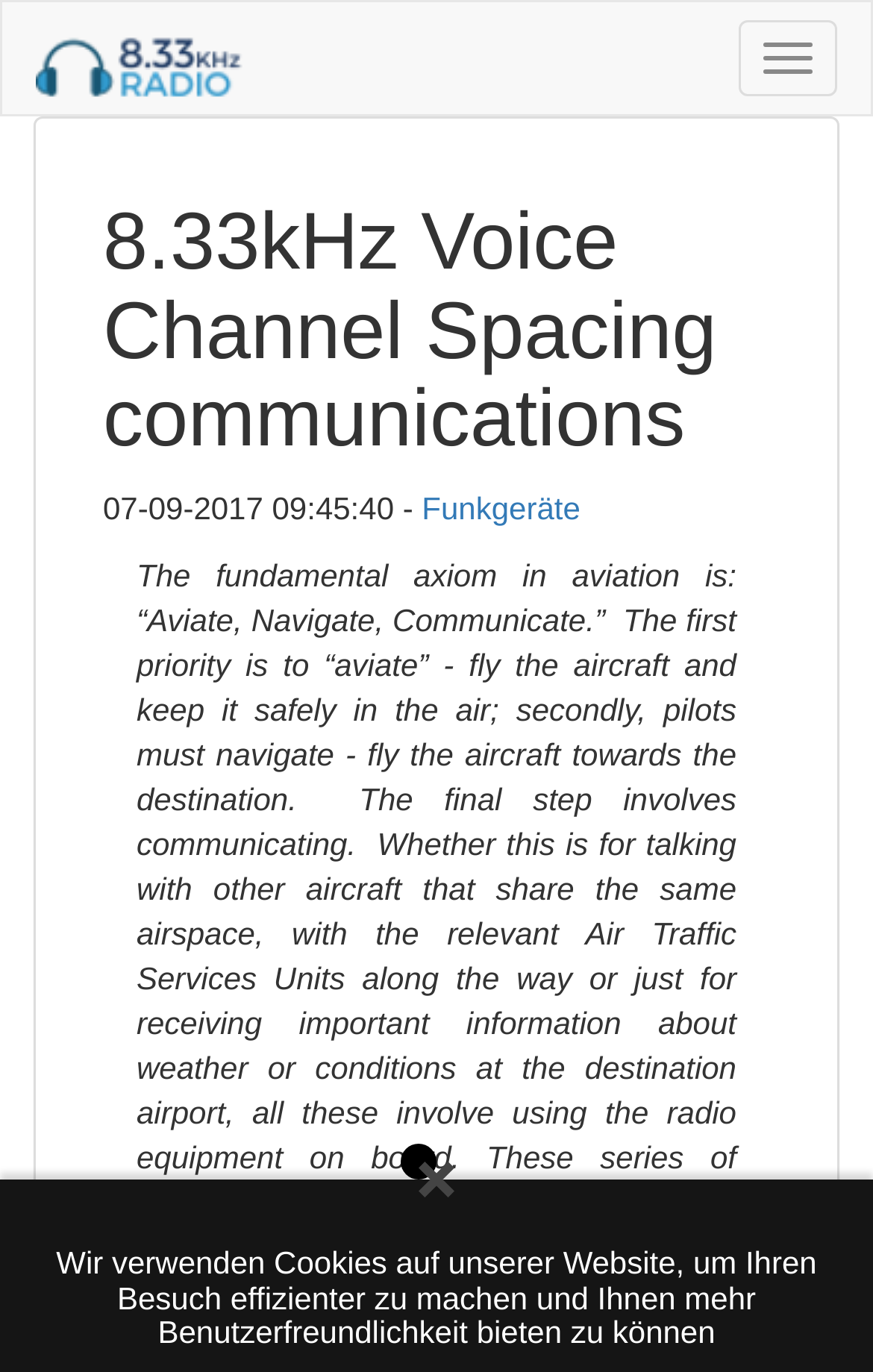Extract the main headline from the webpage and generate its text.

8.33kHz Voice Channel Spacing communications